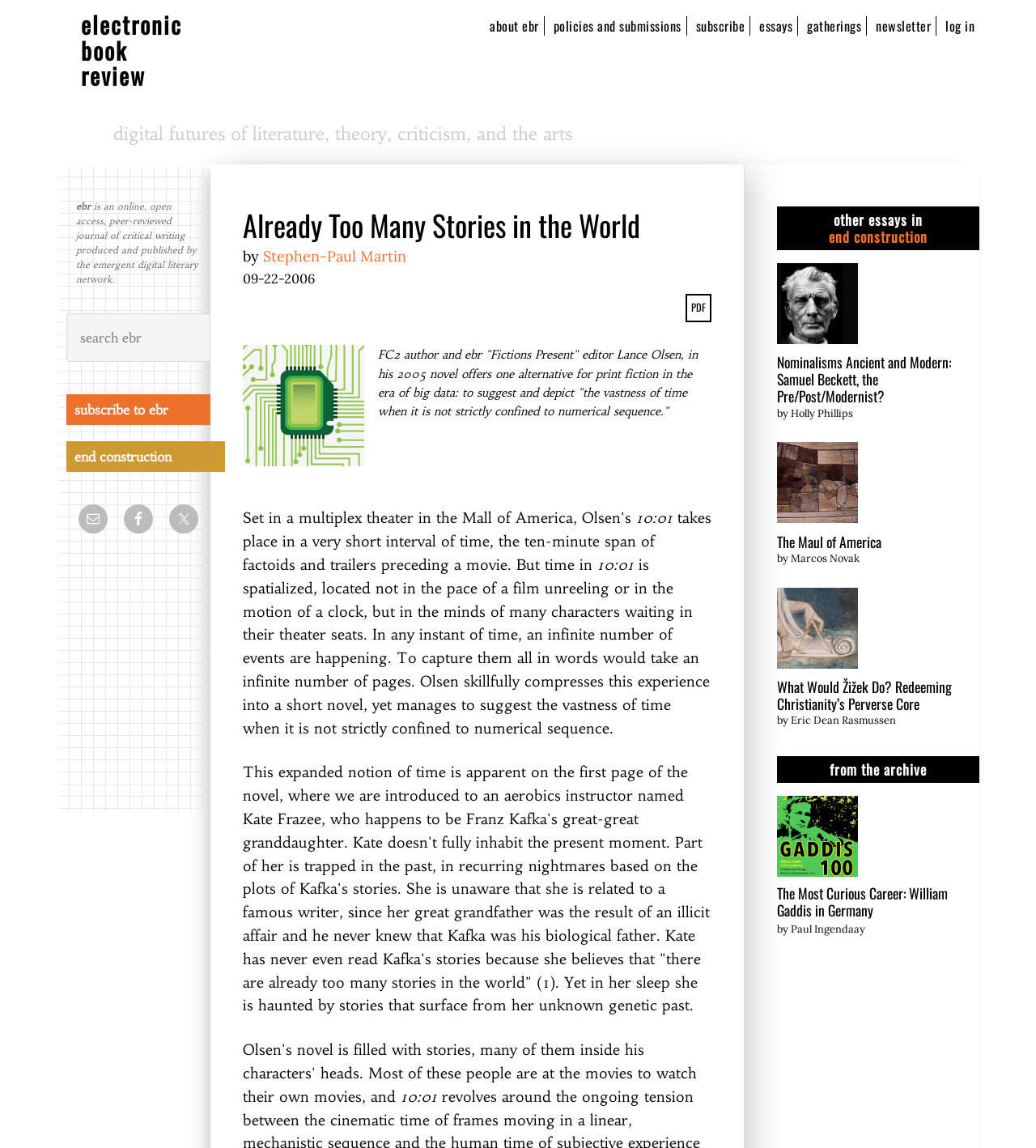What is the title of the essay being discussed?
From the screenshot, provide a brief answer in one word or phrase.

10:01